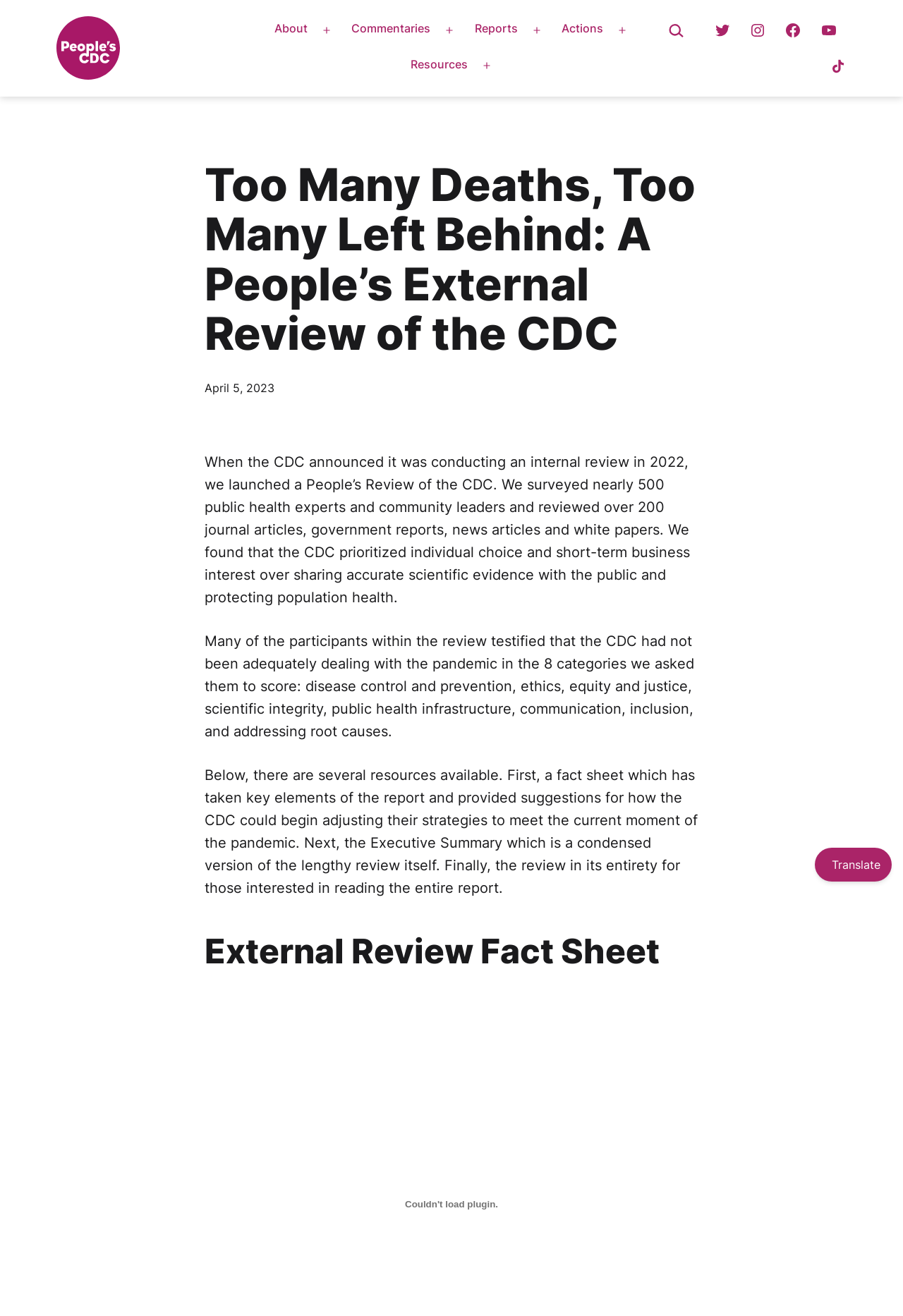Please specify the bounding box coordinates of the element that should be clicked to execute the given instruction: 'Read the Executive Summary'. Ensure the coordinates are four float numbers between 0 and 1, expressed as [left, top, right, bottom].

[0.227, 0.582, 0.773, 0.681]